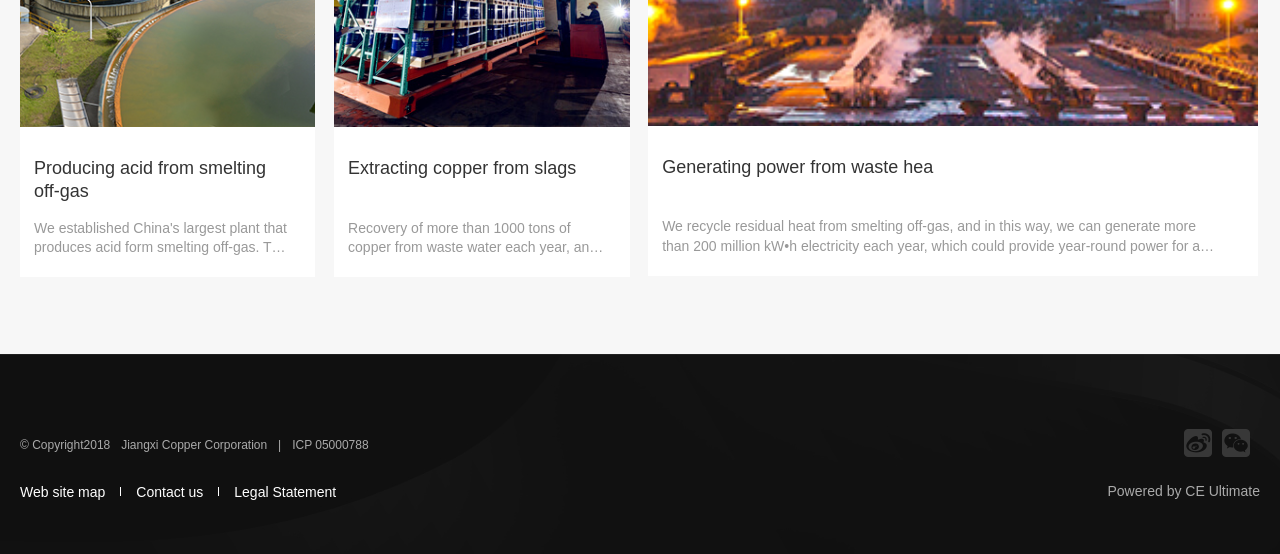Respond to the question with just a single word or phrase: 
What is the company's name?

Jiangxi Copper Corporation